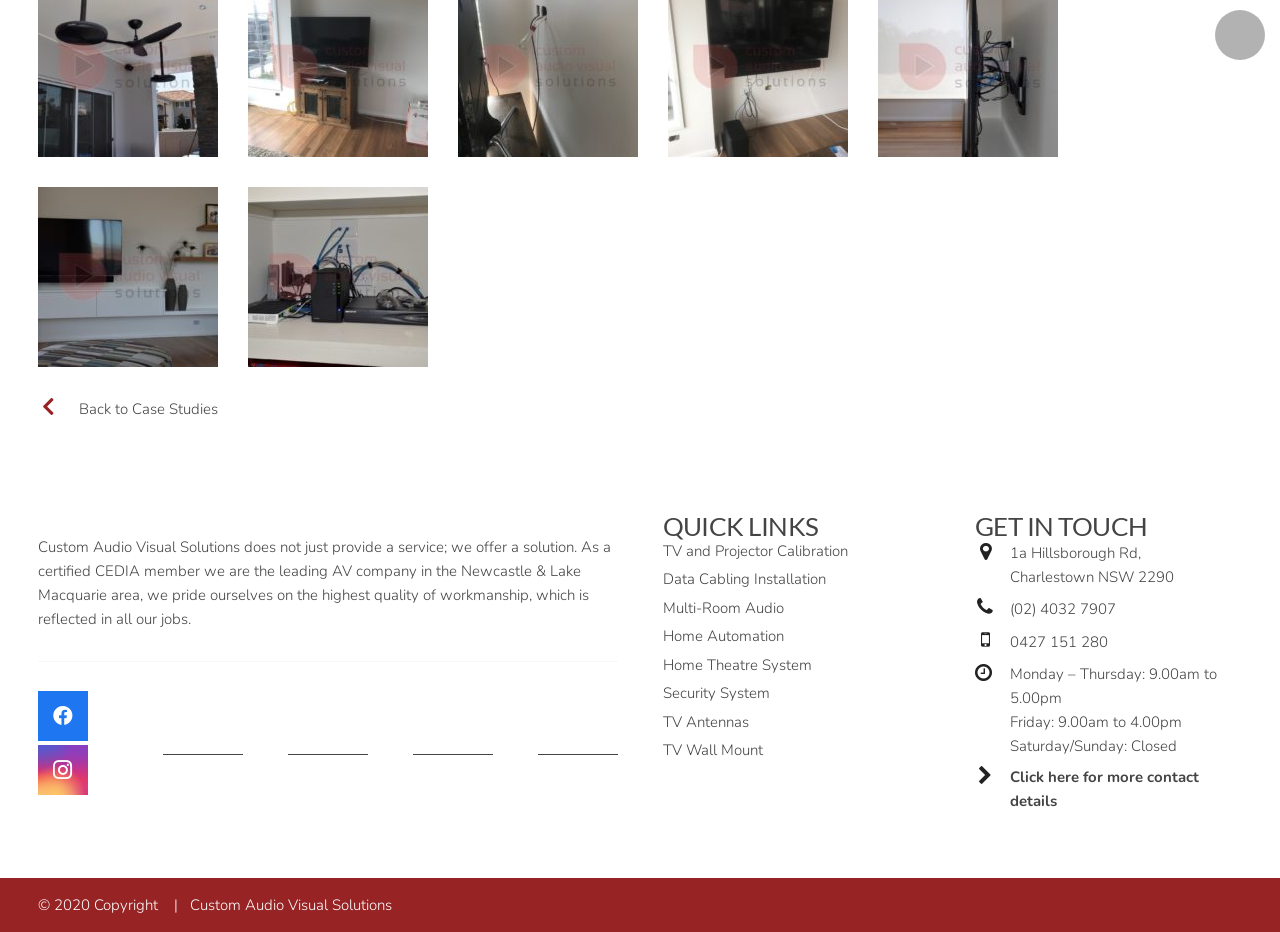Please pinpoint the bounding box coordinates for the region I should click to adhere to this instruction: "Click on the 'Back to Case Studies' link".

[0.029, 0.425, 0.061, 0.451]